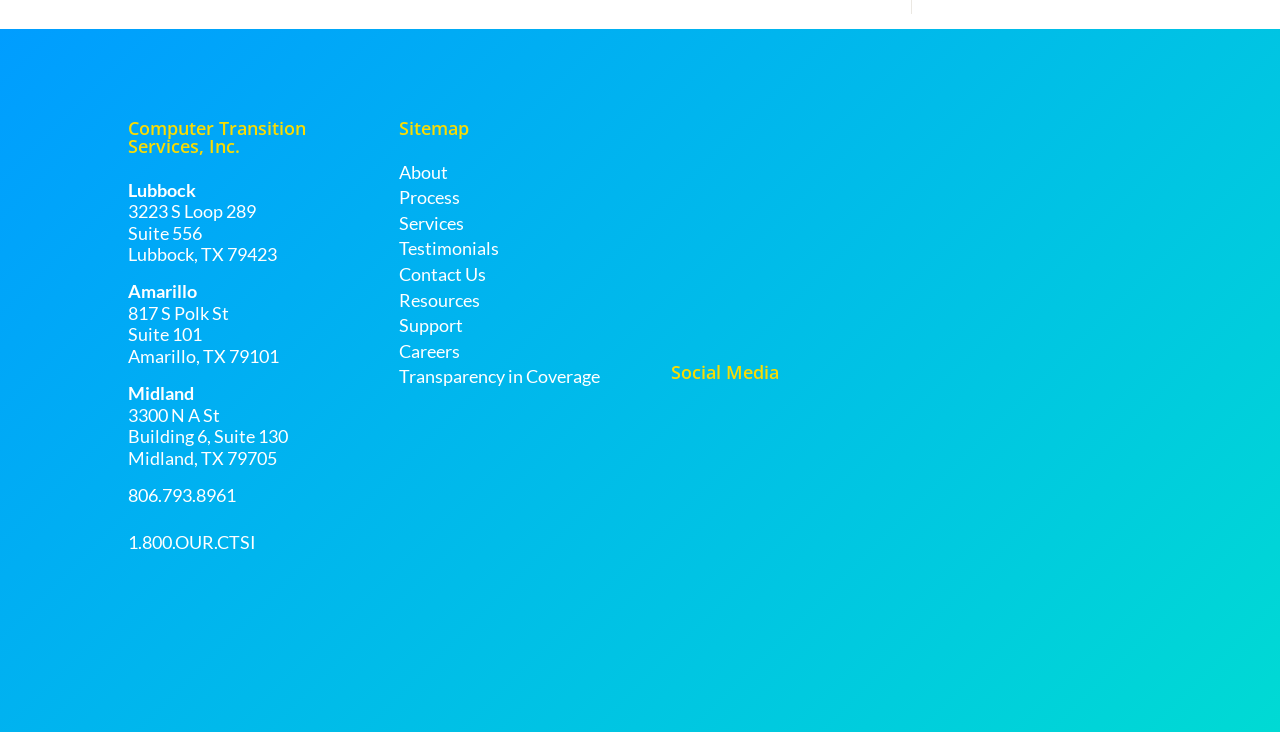What is the company name?
From the screenshot, provide a brief answer in one word or phrase.

Computer Transition Services, Inc.